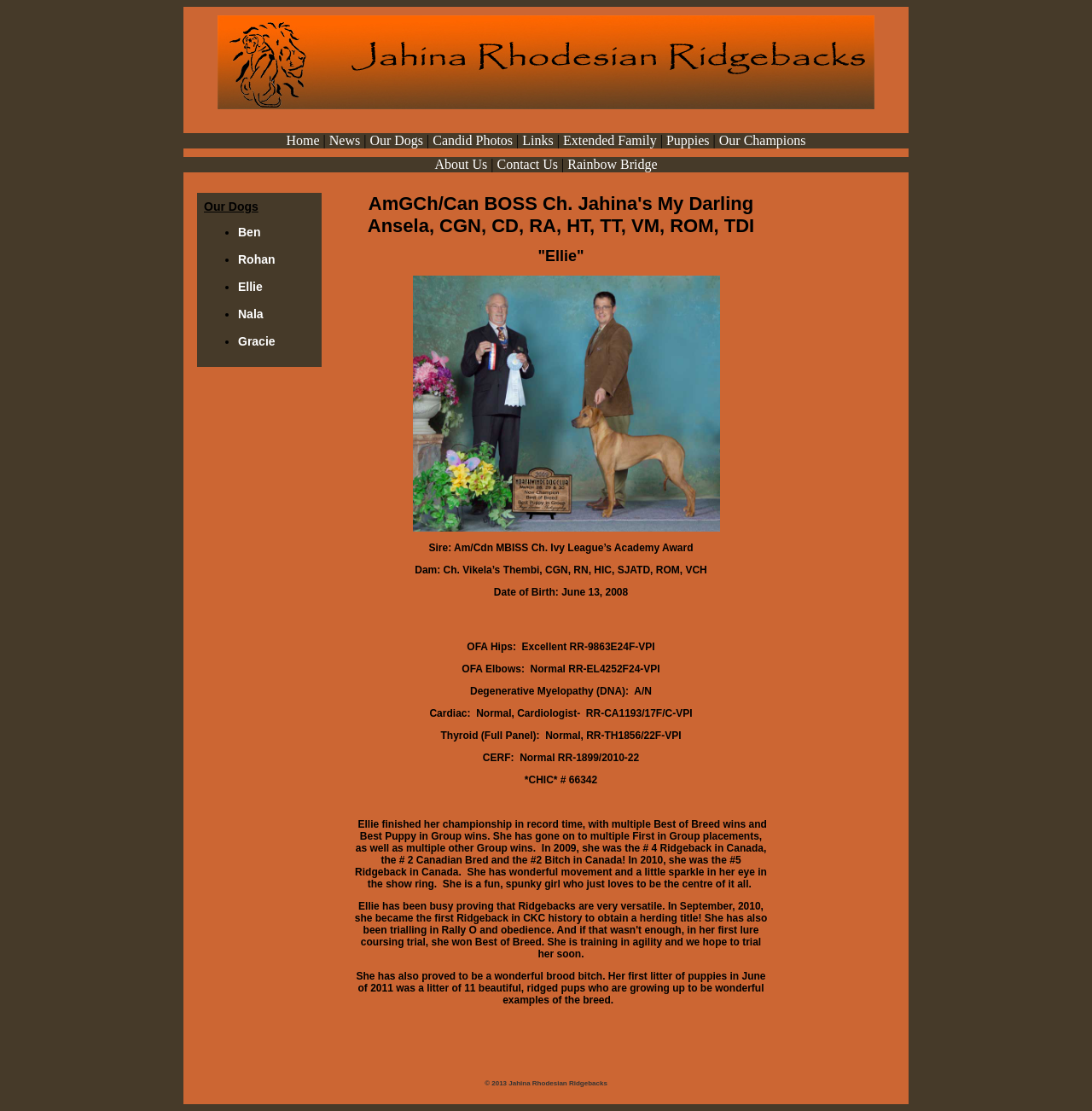Using the information from the screenshot, answer the following question thoroughly:
How many links are in the top navigation bar?

I counted the links in the top navigation bar, which are 'Home', 'News', 'Our Dogs', 'Candid Photos', 'Links', 'Extended Family', 'Puppies', 'Our Champions', and 'About Us'. There are 9 links in total.